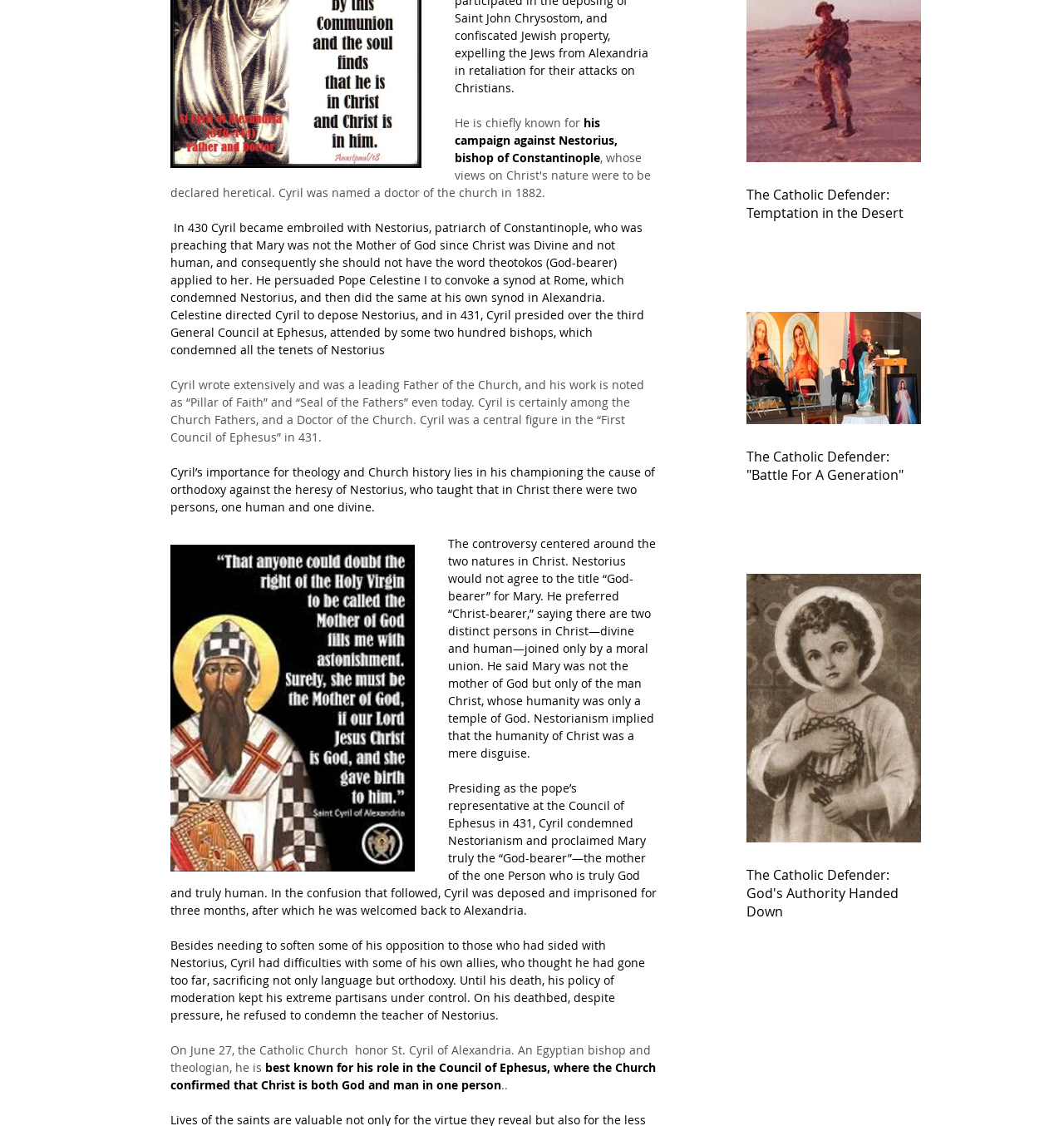Please specify the bounding box coordinates in the format (top-left x, top-left y, bottom-right x, bottom-right y), with all values as floating point numbers between 0 and 1. Identify the bounding box of the UI element described by: synod

[0.462, 0.257, 0.493, 0.271]